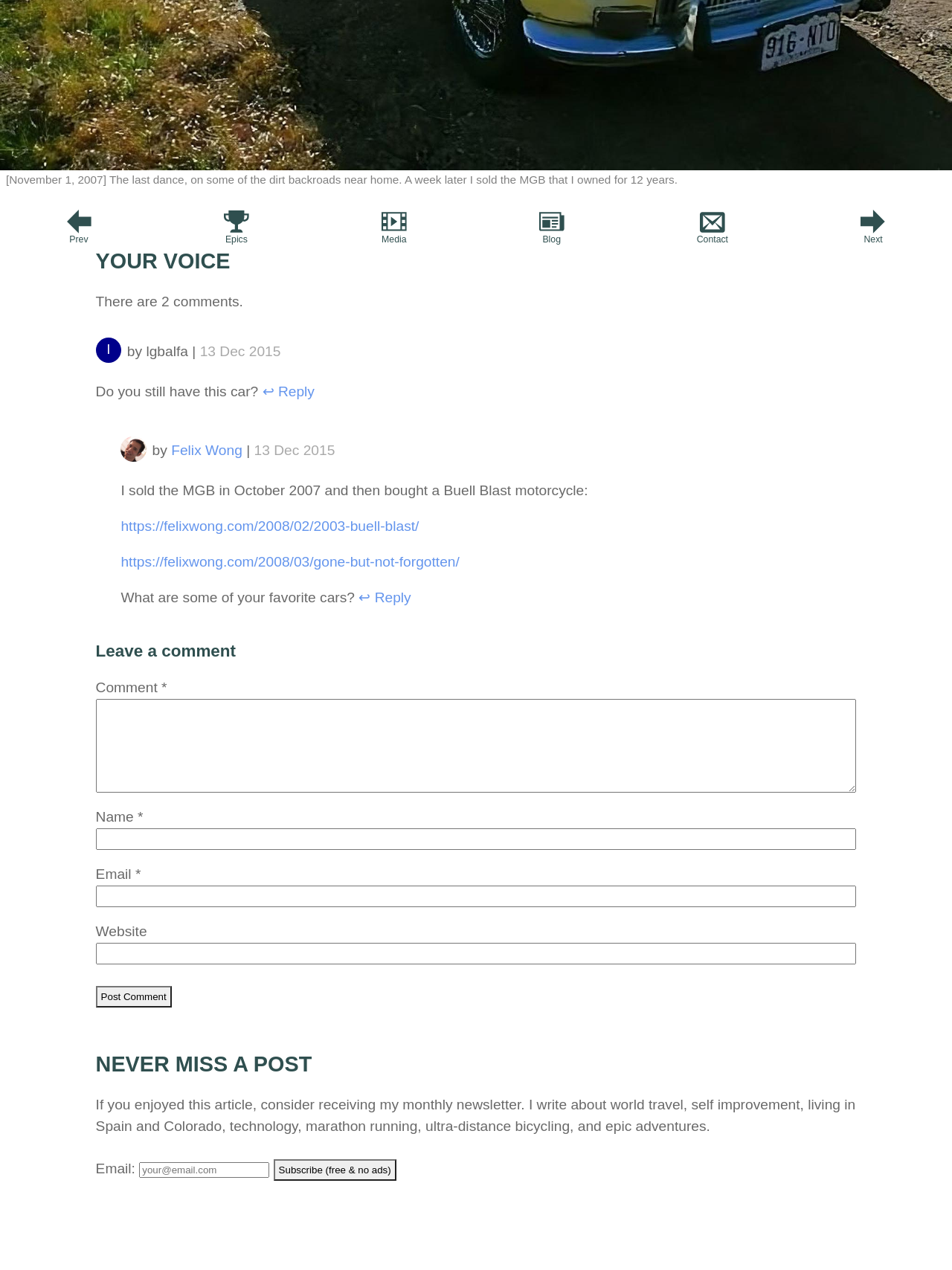Respond concisely with one word or phrase to the following query:
What is the purpose of the 'Leave a comment' section?

to comment on the blog post